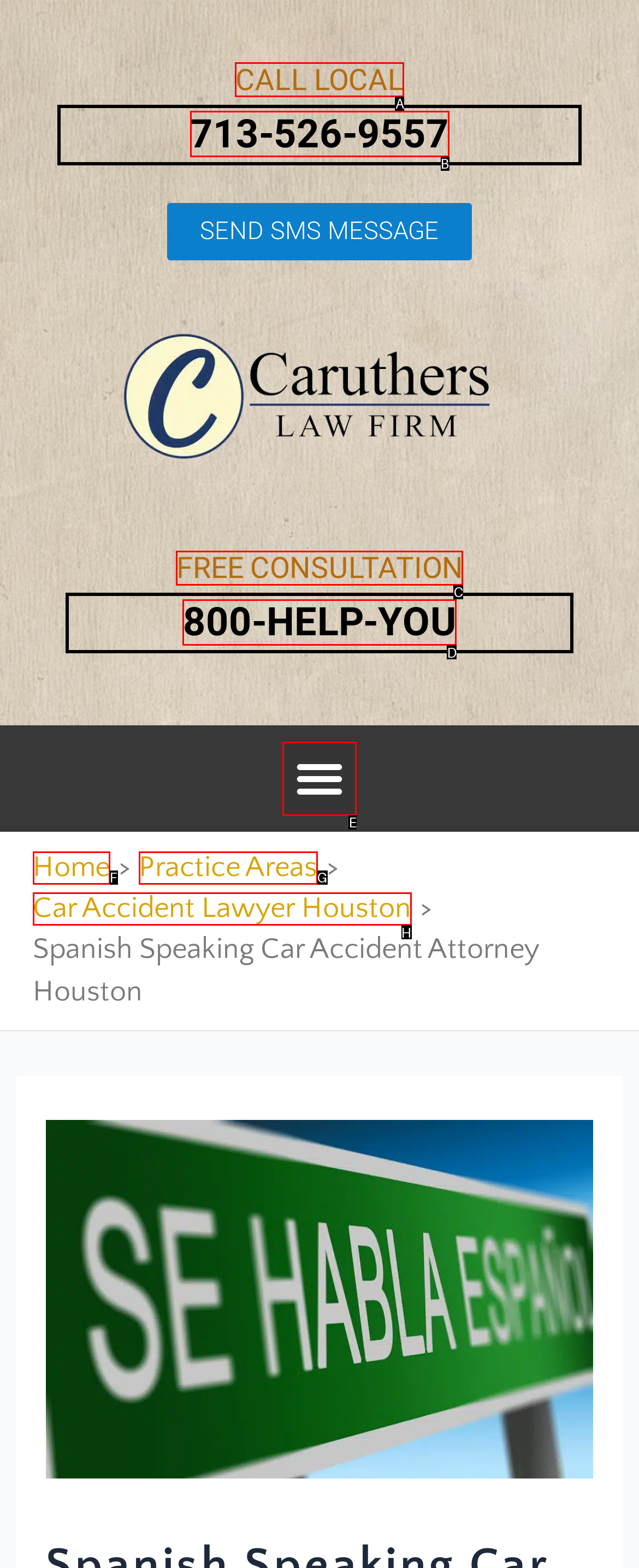Choose the HTML element that corresponds to the description: Car Accident Lawyer Houston
Provide the answer by selecting the letter from the given choices.

H